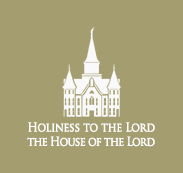What is the purpose of temples?
Please answer the question with a detailed response using the information from the screenshot.

According to the caption, temples are viewed as sacred spaces dedicated to worship, prayer, and the performance of religious rites, emphasizing their purpose as houses of God.